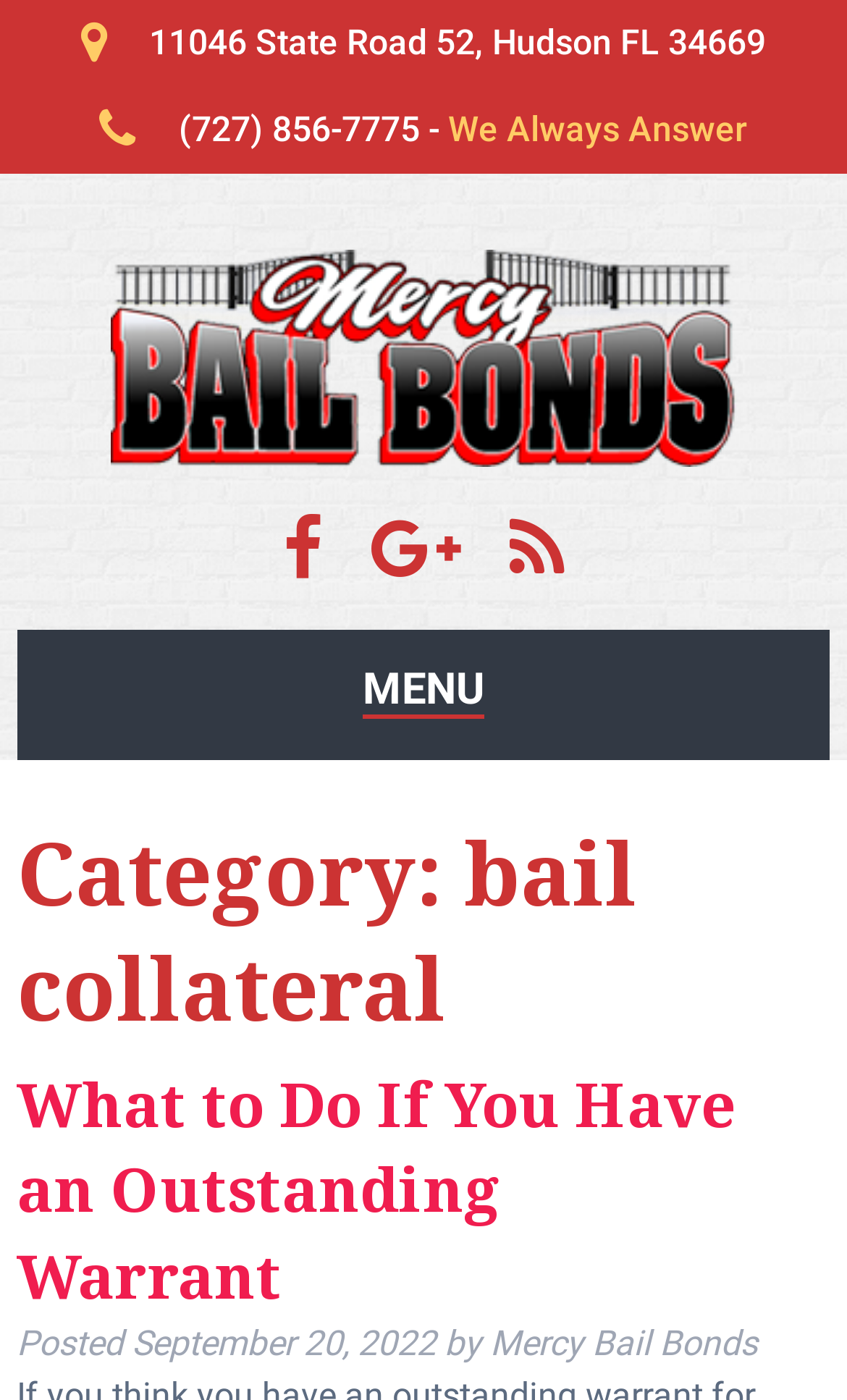Provide a brief response to the question below using one word or phrase:
What is the phone number of Mercy Bail Bonds?

(727) 856-7775